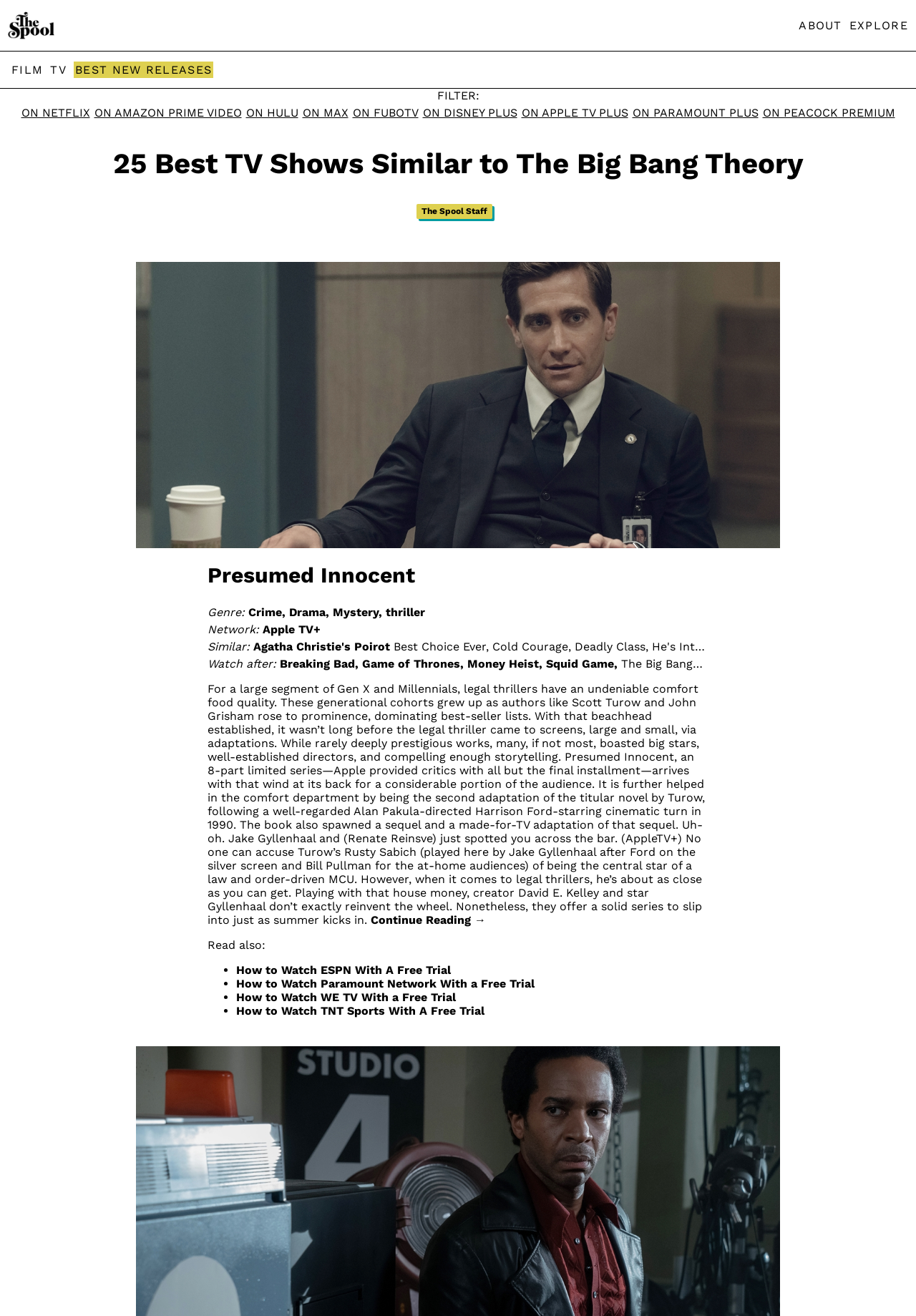Find and provide the bounding box coordinates for the UI element described here: "FILM". The coordinates should be given as four float numbers between 0 and 1: [left, top, right, bottom].

[0.013, 0.048, 0.047, 0.058]